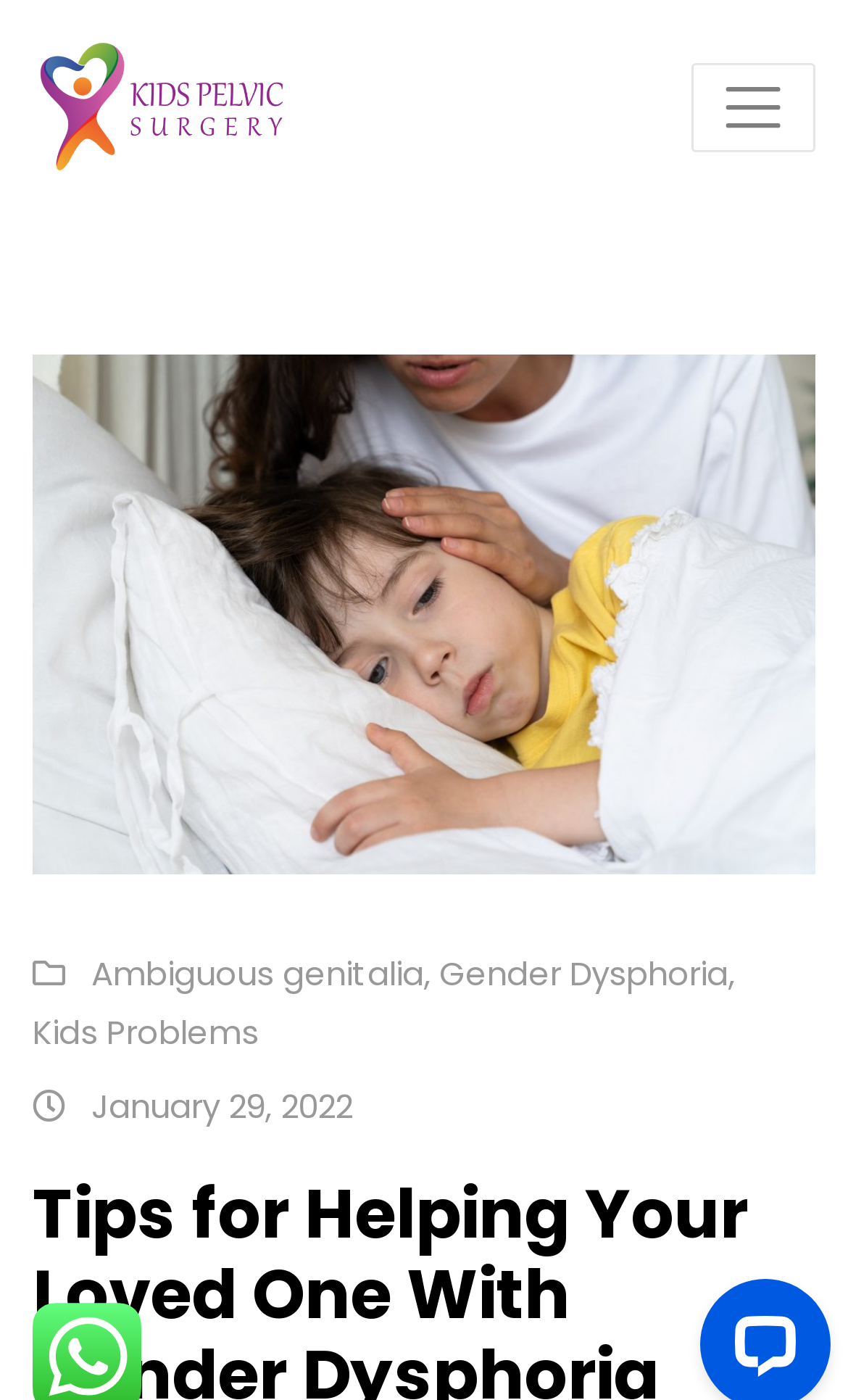Given the element description, predict the bounding box coordinates in the format (top-left x, top-left y, bottom-right x, bottom-right y). Make sure all values are between 0 and 1. Here is the element description: [Back]

None